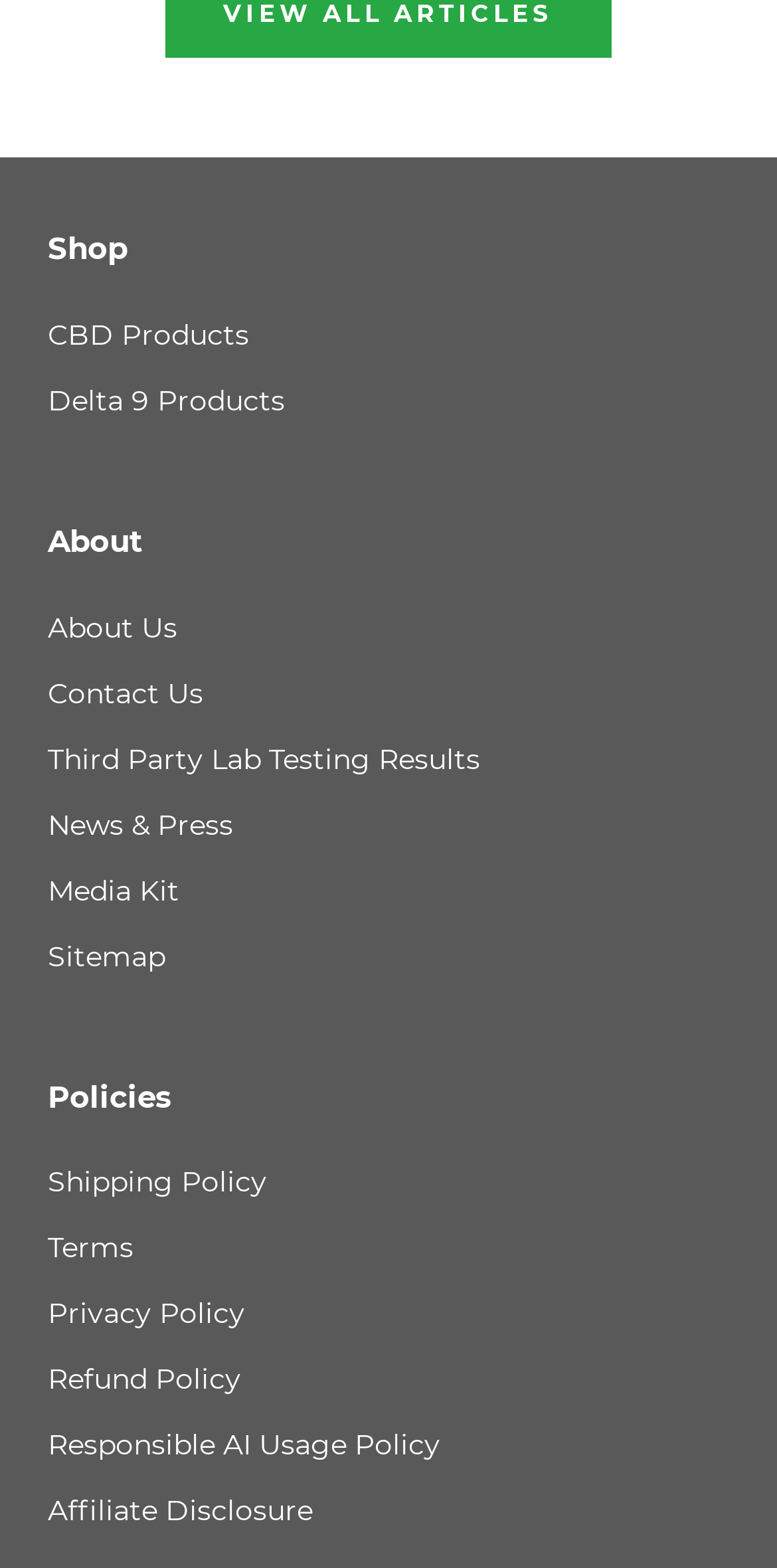What is the second link under the 'Shop' heading?
Please provide a single word or phrase as the answer based on the screenshot.

Delta 9 Products